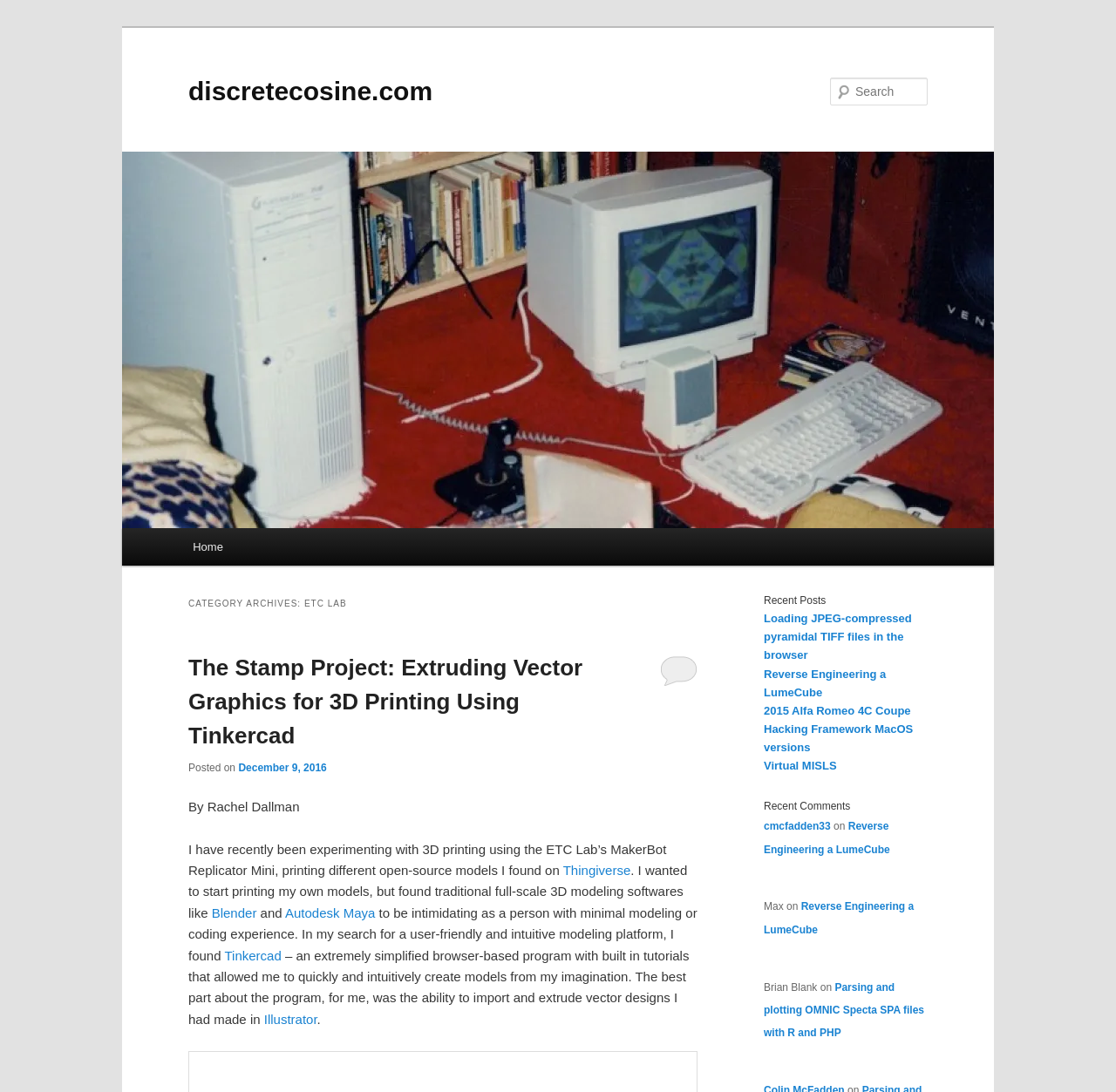Highlight the bounding box of the UI element that corresponds to this description: "2015 Alfa Romeo 4C Coupe".

[0.684, 0.645, 0.816, 0.657]